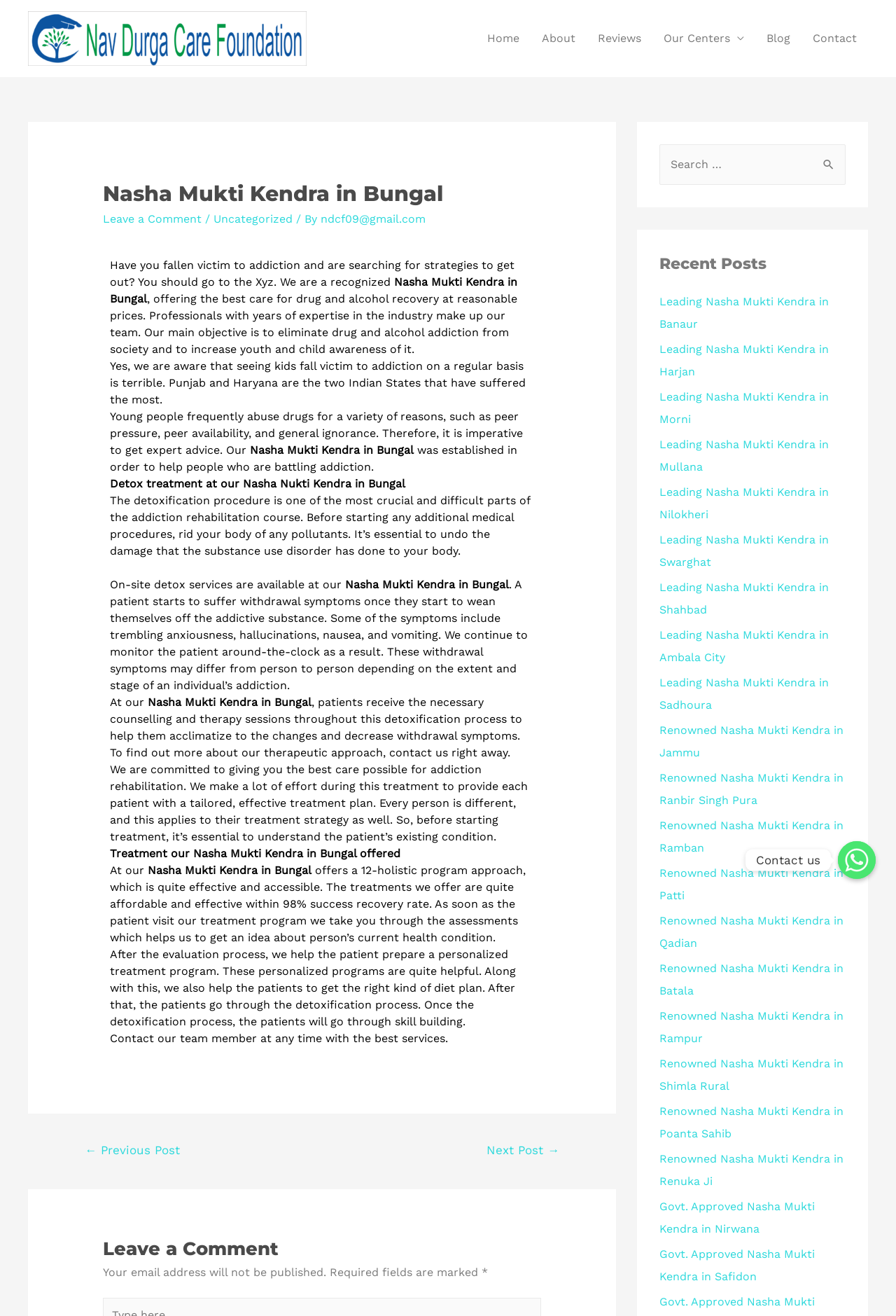Point out the bounding box coordinates of the section to click in order to follow this instruction: "Read more about Nasha Mukti Kendra in Bungal".

[0.122, 0.196, 0.574, 0.219]